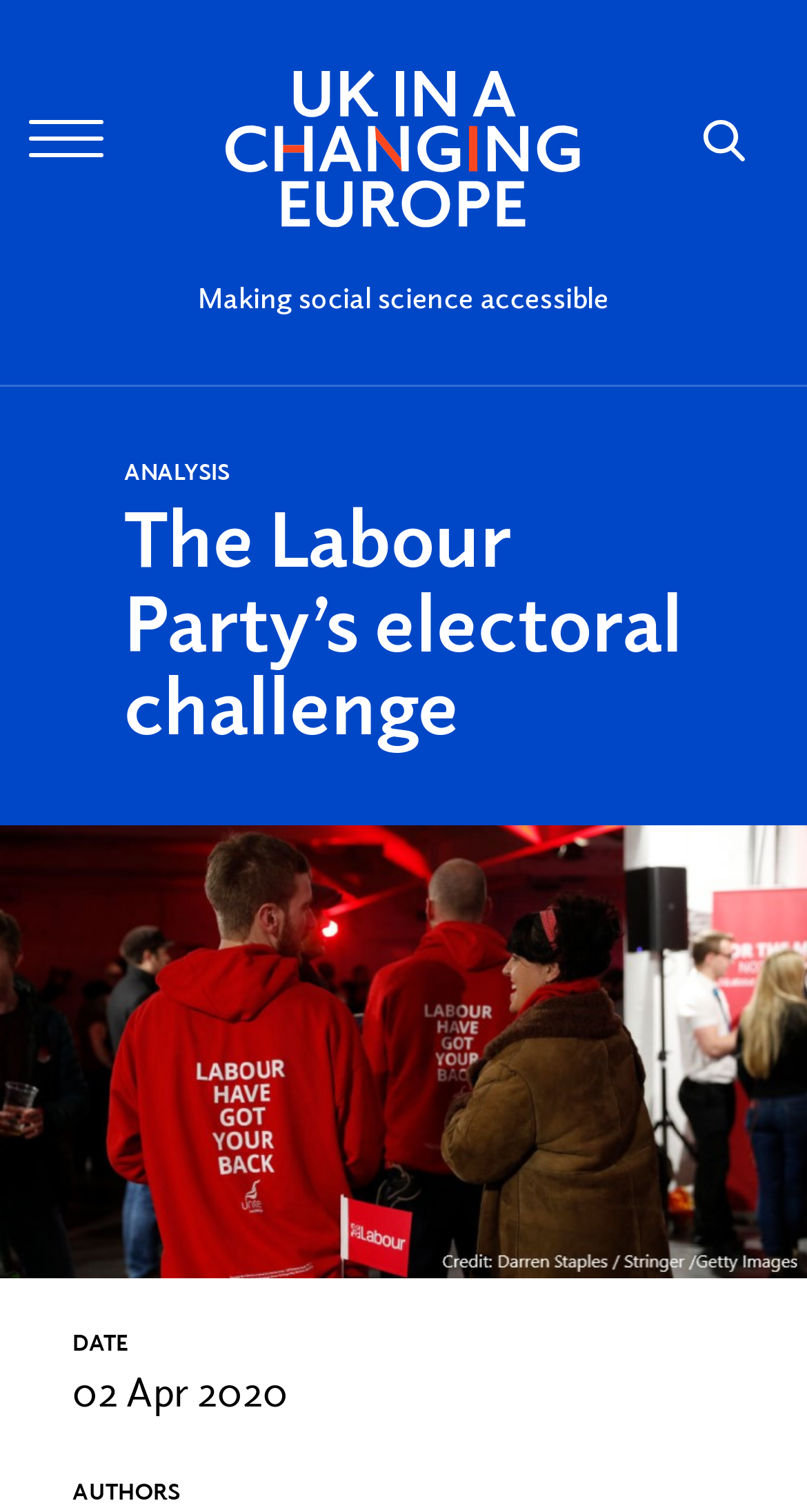Give a one-word or phrase response to the following question: Is there a search function on the page?

Yes